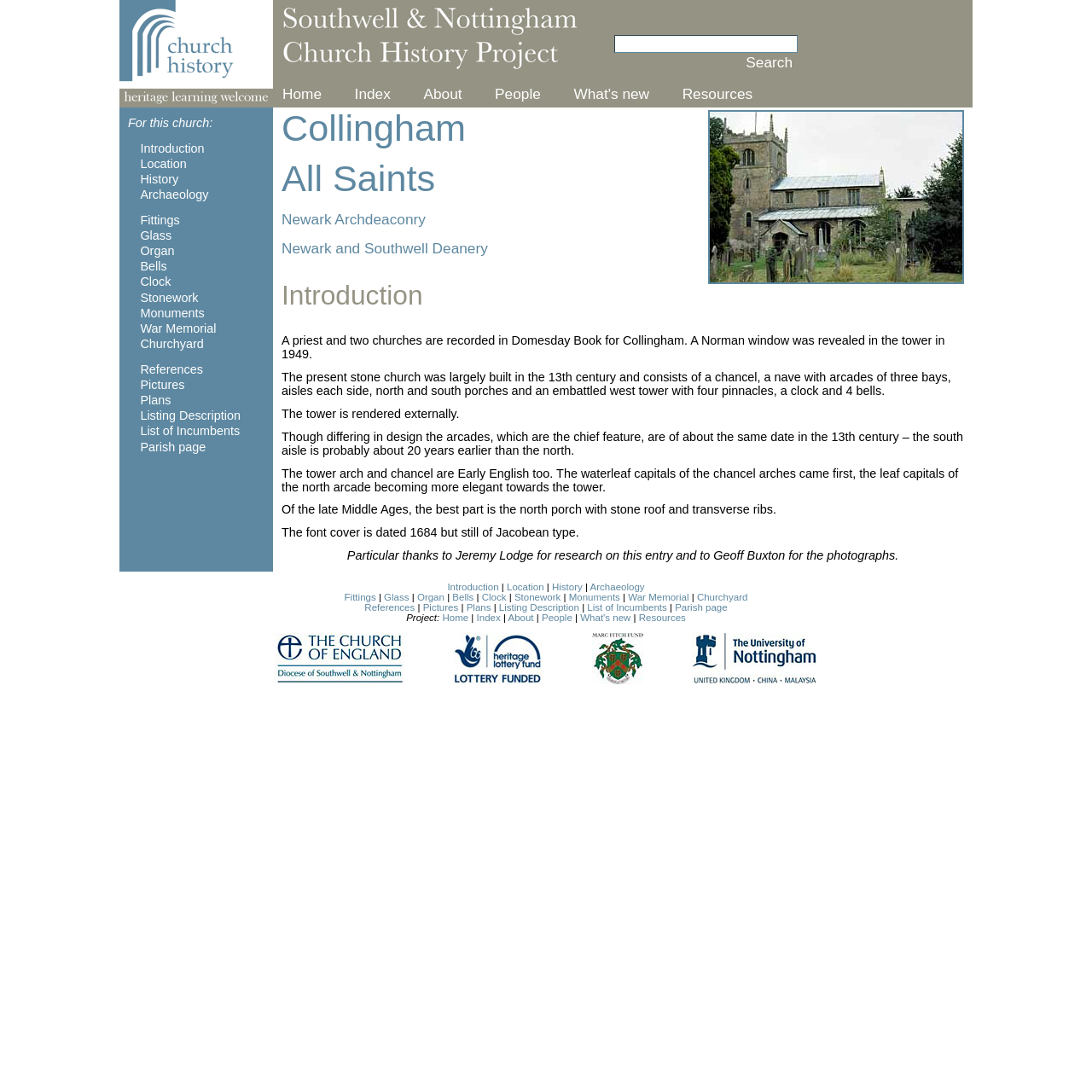Find the bounding box coordinates for the element that must be clicked to complete the instruction: "Check What's new". The coordinates should be four float numbers between 0 and 1, indicated as [left, top, right, bottom].

[0.525, 0.078, 0.595, 0.094]